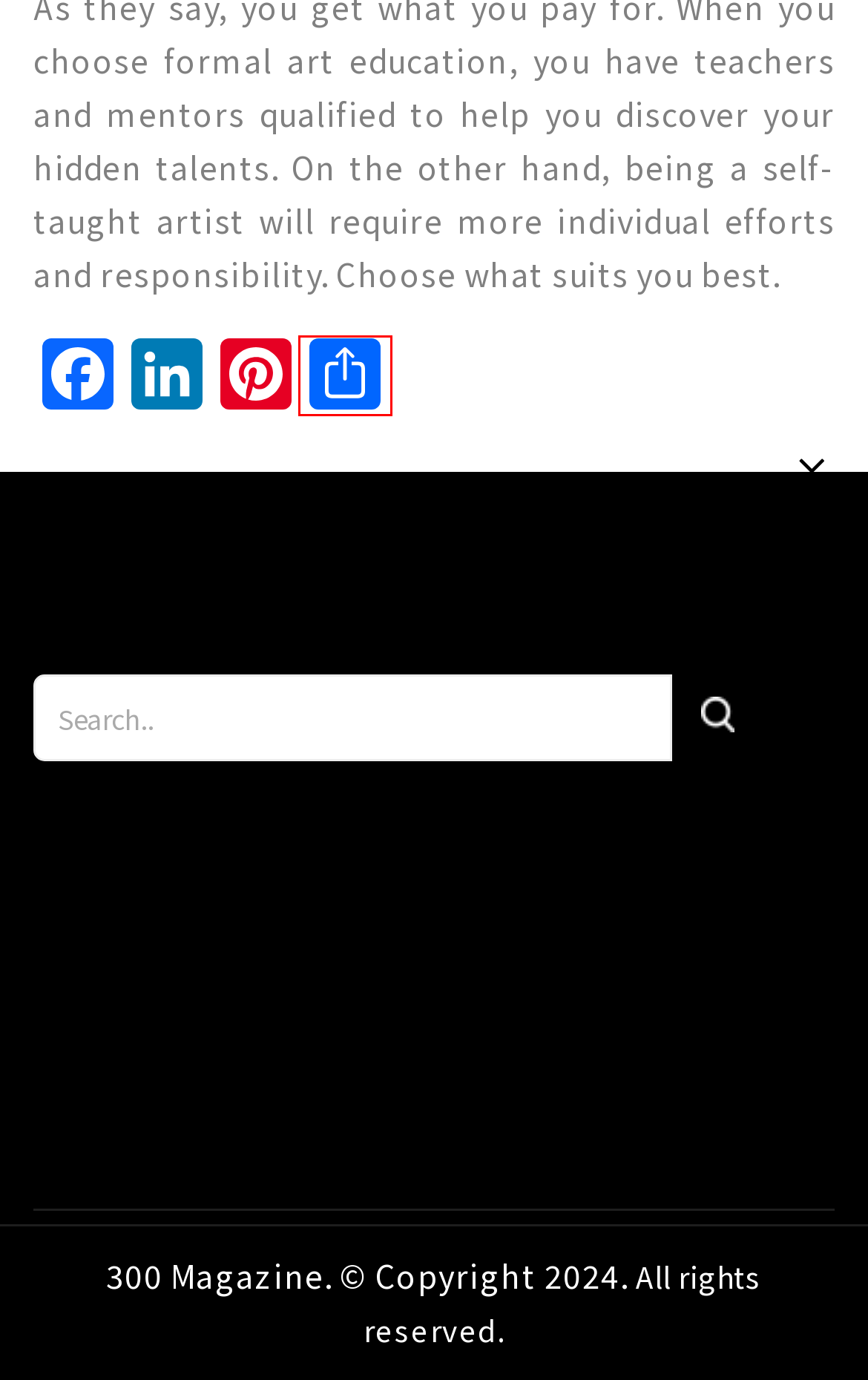Check out the screenshot of a webpage with a red rectangle bounding box. Select the best fitting webpage description that aligns with the new webpage after clicking the element inside the bounding box. Here are the candidates:
A. 300Magazine - Advertise With Us
B. Culture Lifestyle | Watch News Reviews, Luxury Lifestyle Trends | 300Magazine
C. Free Quote | Fine Art Shippers
D. 300Magazine - About Us
E. How to Become a Successful Artist: 3 Bad Tips You Shouldn’t Follow
F. 300Magazine - Contact Us
G. AddToAny - Share
H. 5 Major Benefits of Having a Fine Art Degree | 300Magazine

G